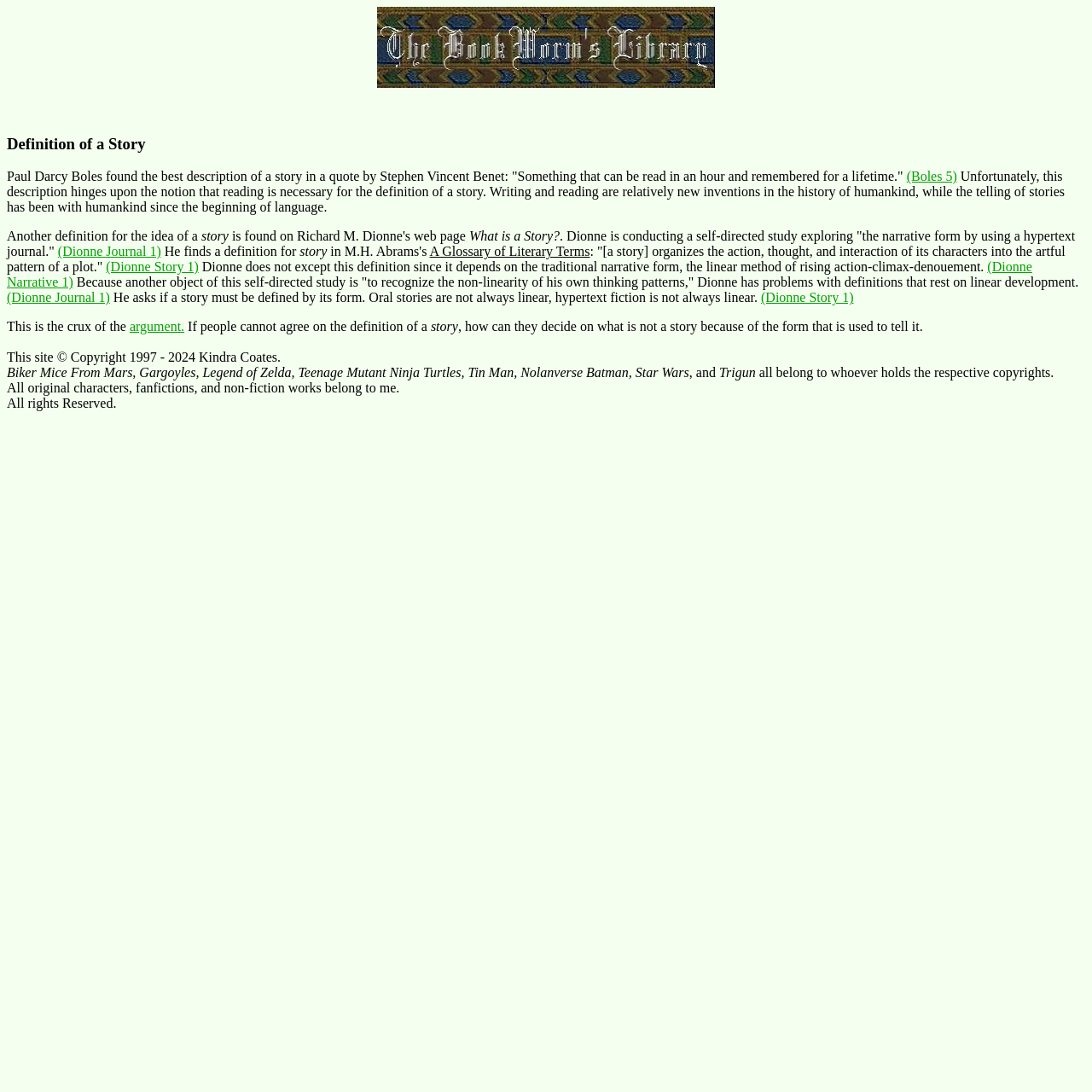Find the bounding box coordinates of the clickable element required to execute the following instruction: "Read the definition of a story from A Glossary of Literary Terms". Provide the coordinates as four float numbers between 0 and 1, i.e., [left, top, right, bottom].

[0.393, 0.224, 0.54, 0.237]